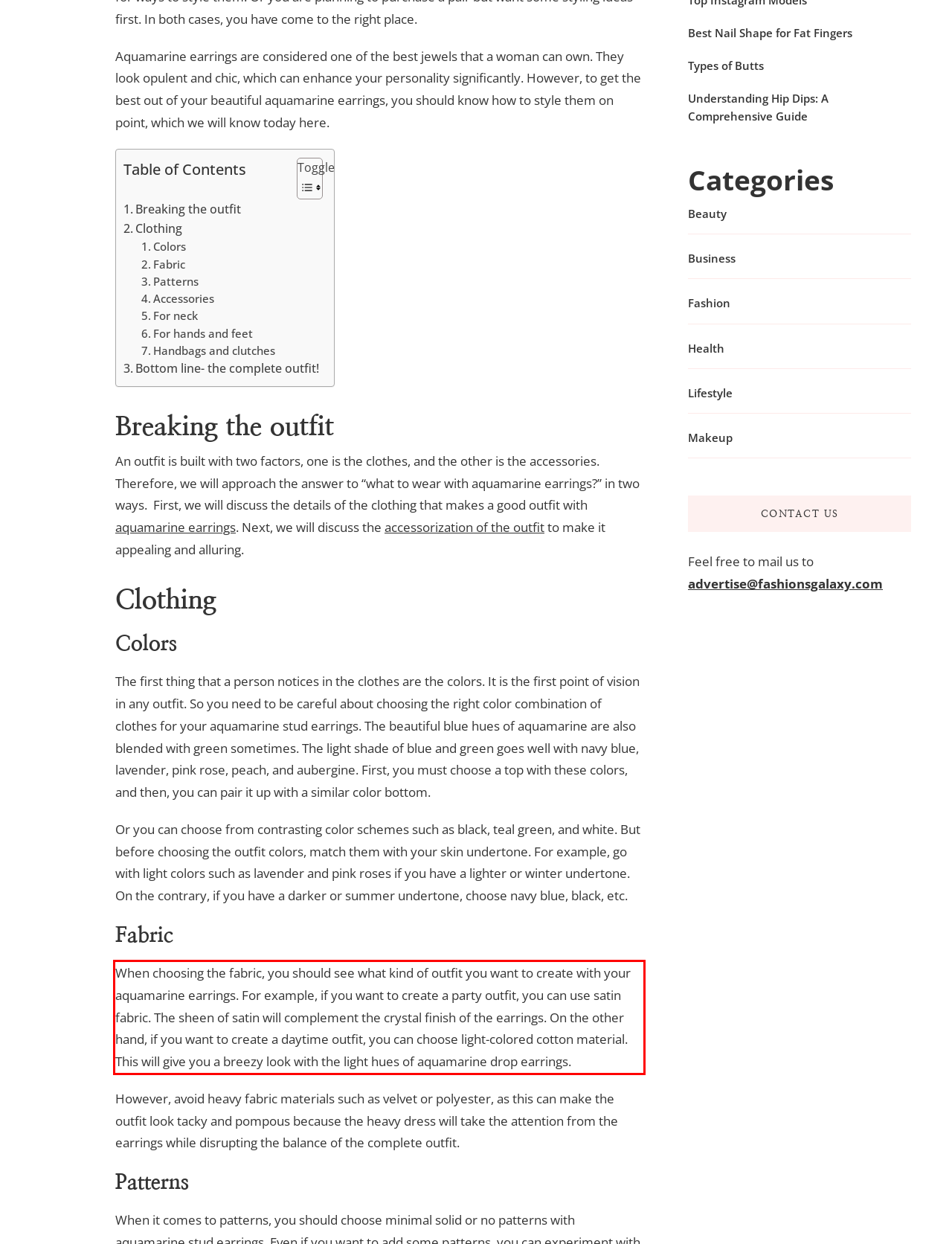Using the webpage screenshot, recognize and capture the text within the red bounding box.

When choosing the fabric, you should see what kind of outfit you want to create with your aquamarine earrings. For example, if you want to create a party outfit, you can use satin fabric. The sheen of satin will complement the crystal finish of the earrings. On the other hand, if you want to create a daytime outfit, you can choose light-colored cotton material. This will give you a breezy look with the light hues of aquamarine drop earrings.